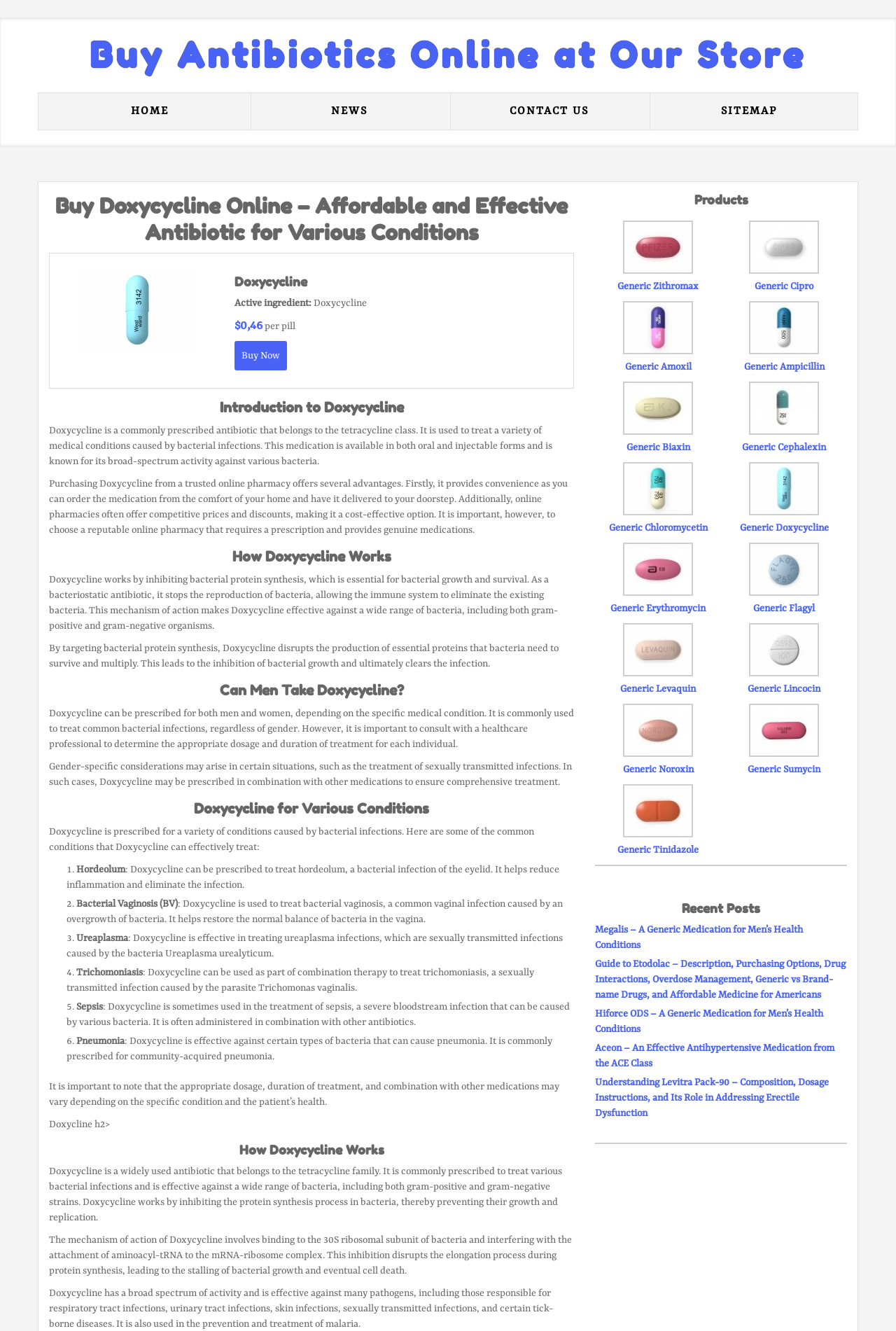Please find the bounding box coordinates of the clickable region needed to complete the following instruction: "Click on Buy Now". The bounding box coordinates must consist of four float numbers between 0 and 1, i.e., [left, top, right, bottom].

[0.262, 0.256, 0.321, 0.278]